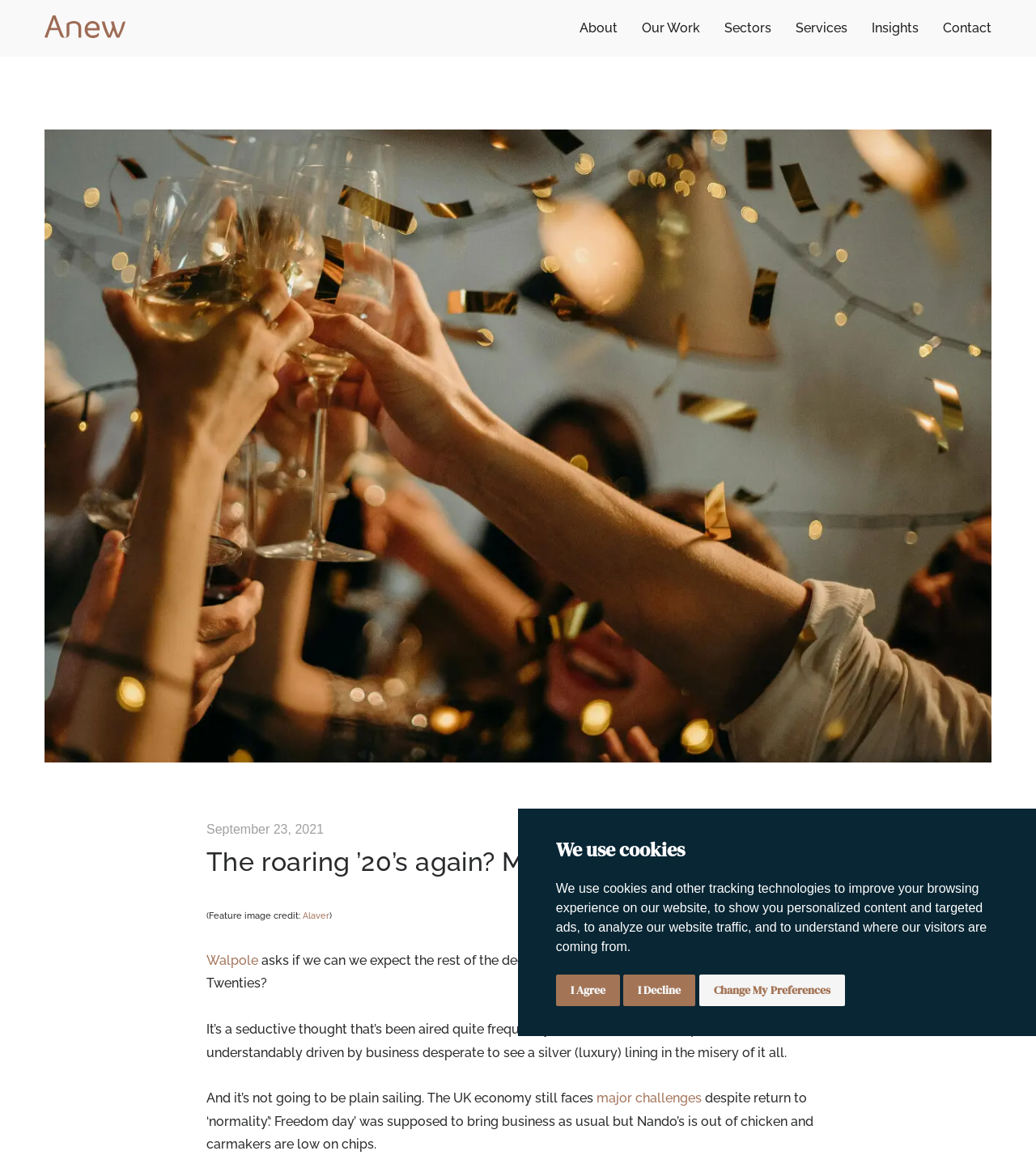Please determine the bounding box coordinates for the element that should be clicked to follow these instructions: "View Jewellery & accessories sector".

[0.698, 0.085, 0.838, 0.103]